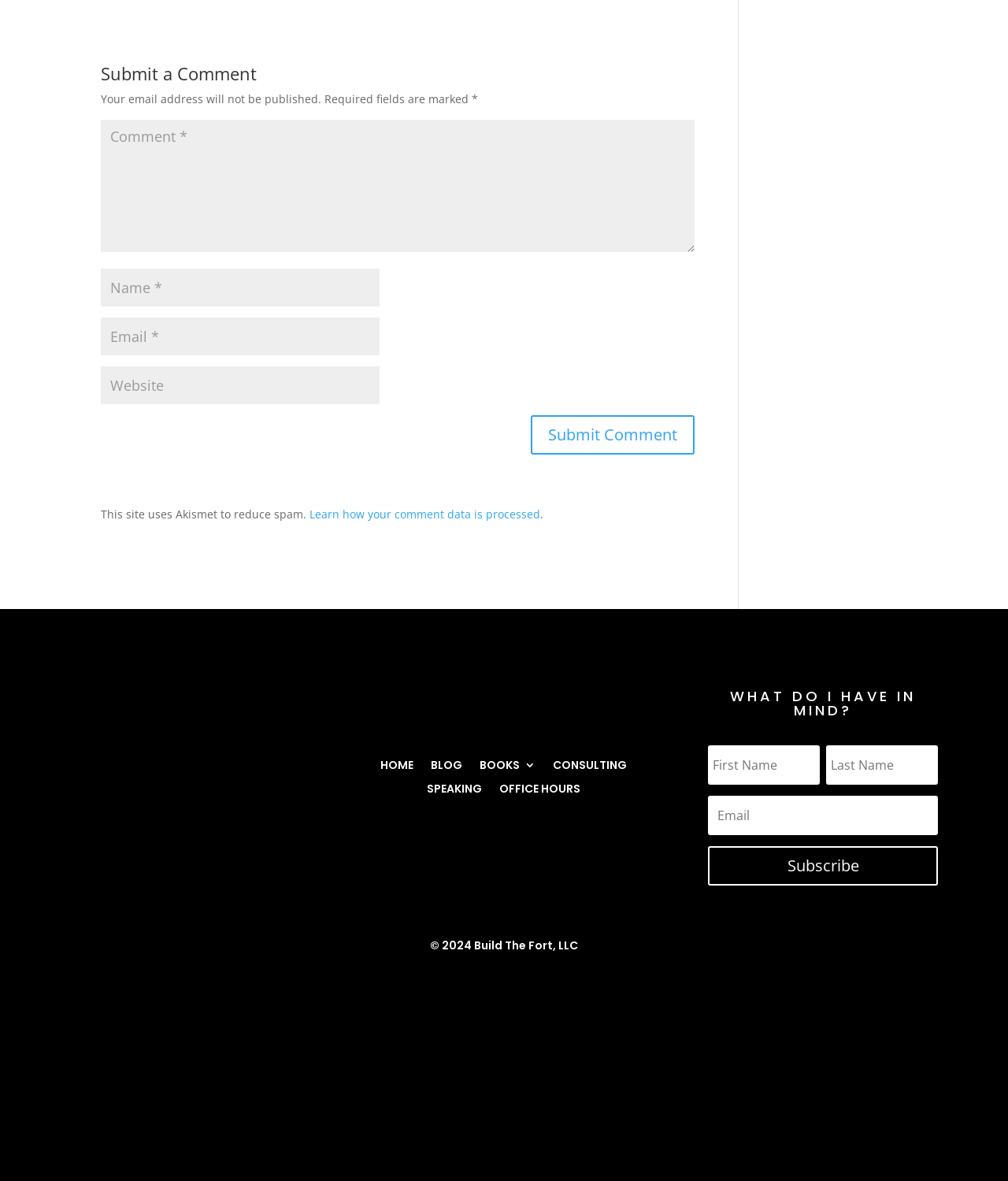Refer to the image and answer the question with as much detail as possible: What is the required information to submit a comment?

The required information to submit a comment is name, email, and comment, as indicated by the asterisks (*) next to the corresponding text fields and the text 'Required fields are marked'.